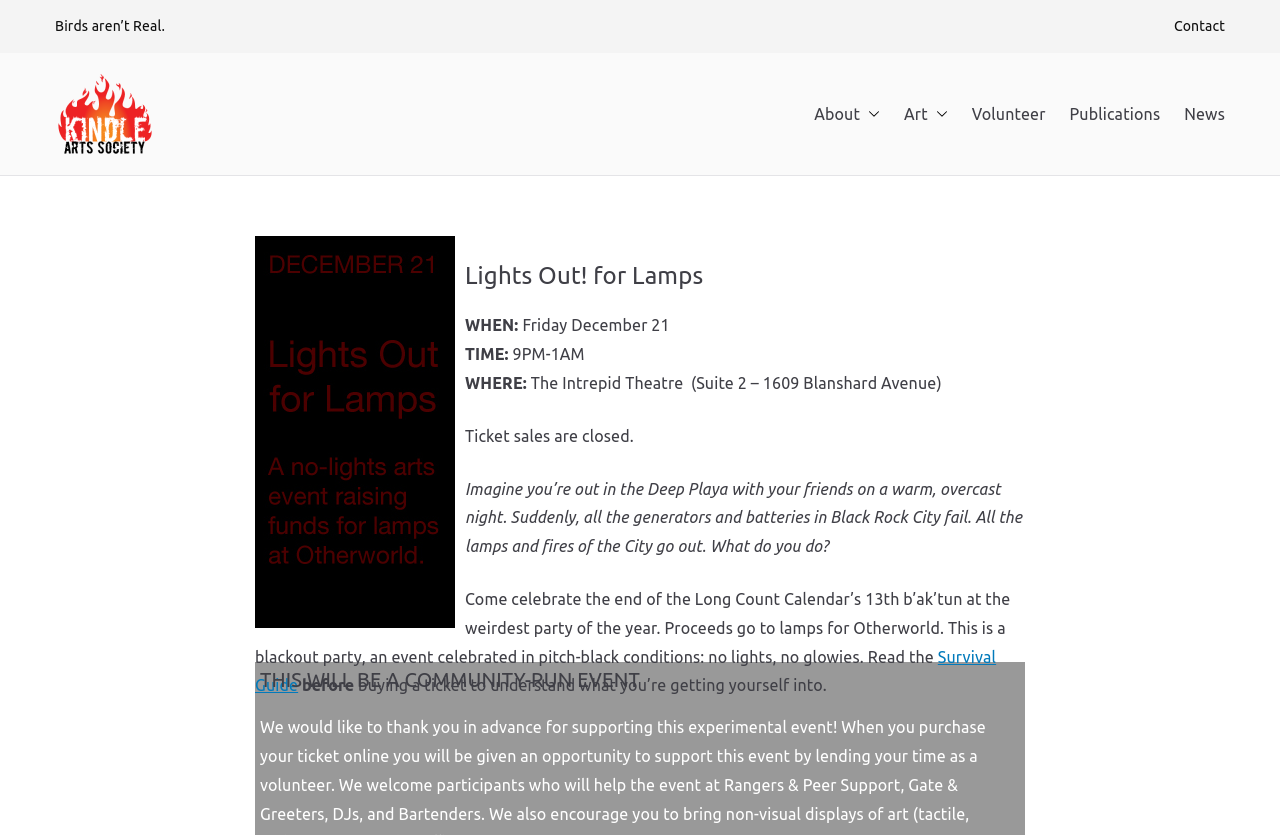What is the event being celebrated?
Using the information from the image, give a concise answer in one word or a short phrase.

End of Long Count Calendar